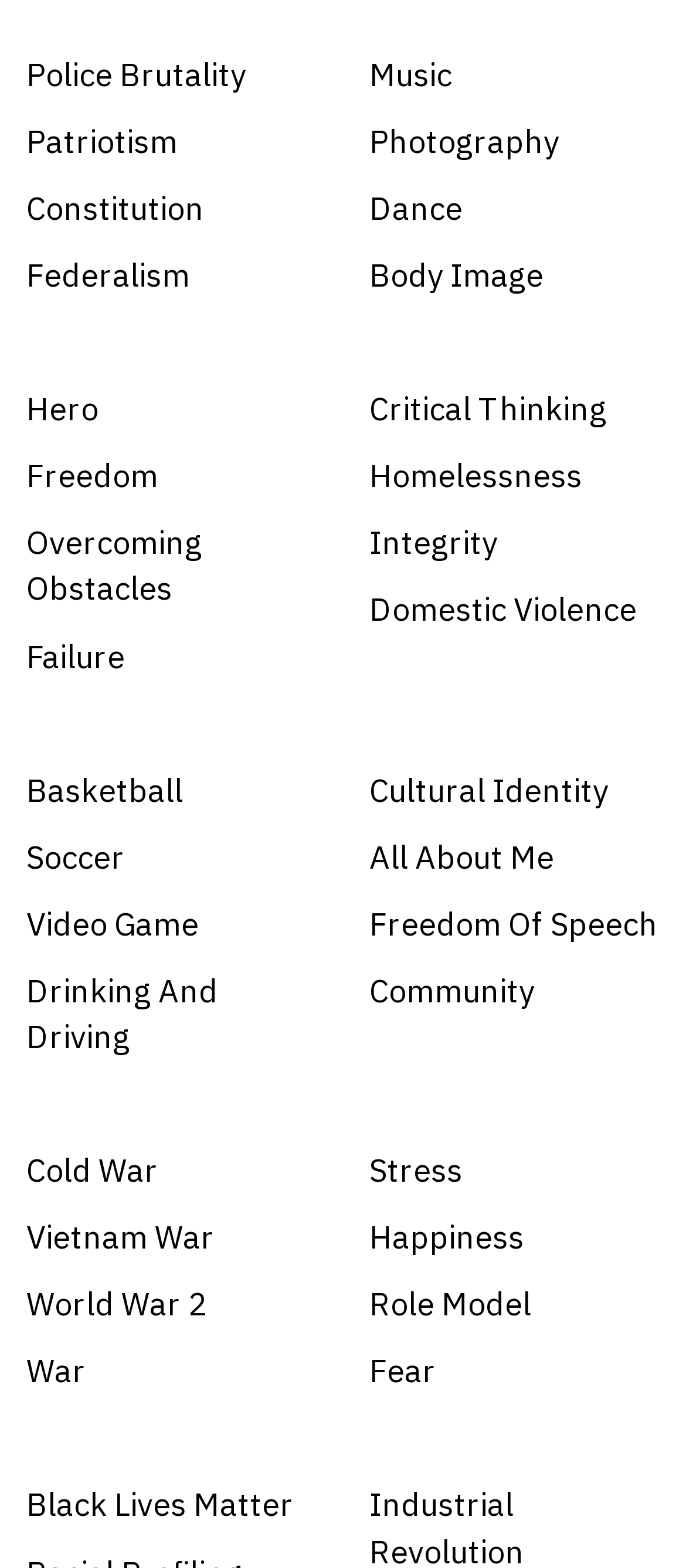How many sports are listed on the webpage?
Using the information from the image, give a concise answer in one word or a short phrase.

4